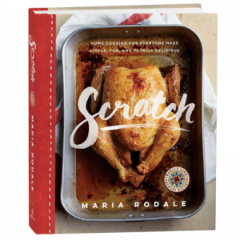What is the theme of the cookbook?
Answer the question with a single word or phrase, referring to the image.

Home cooking